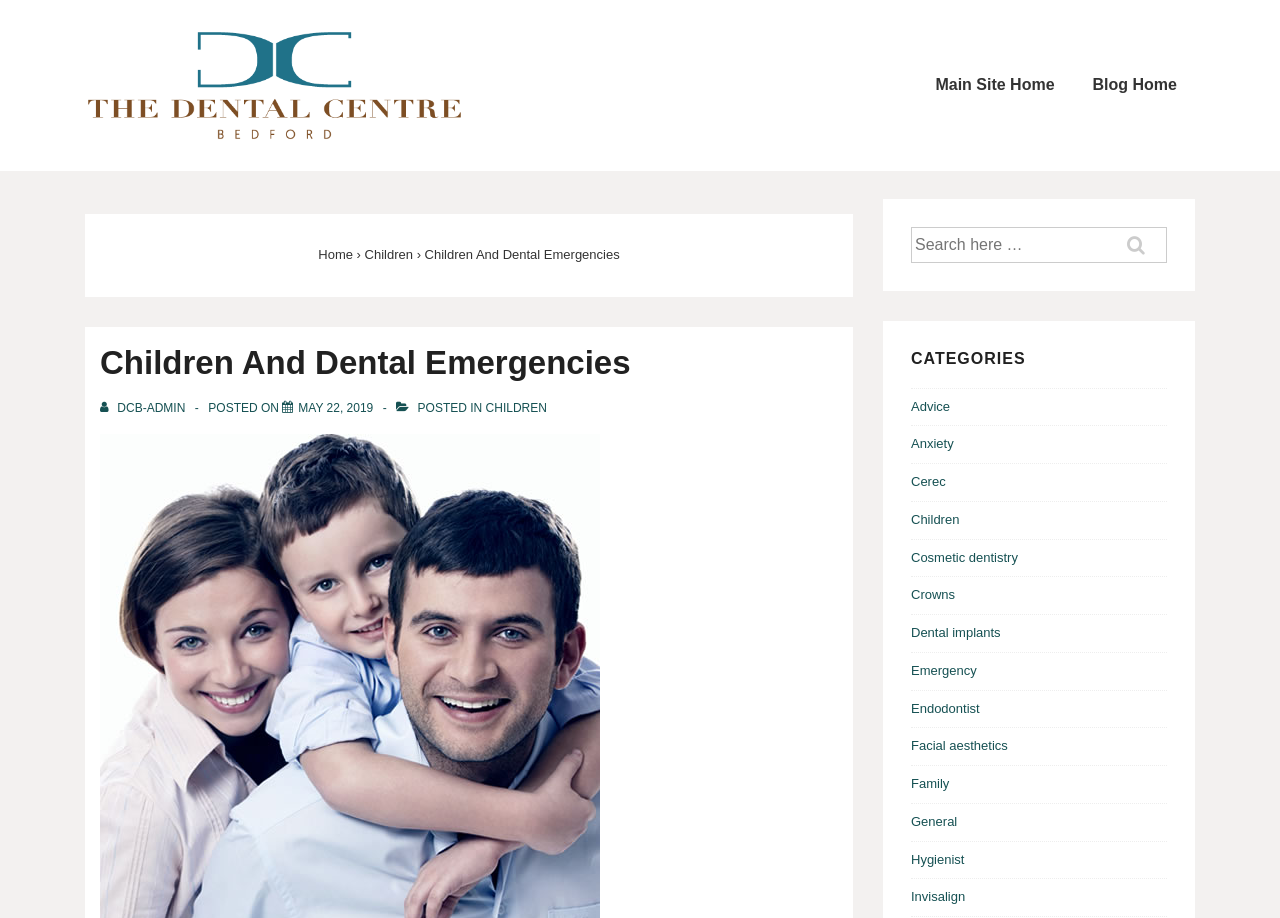Who is the author of the article?
Using the visual information, respond with a single word or phrase.

DCB-admin